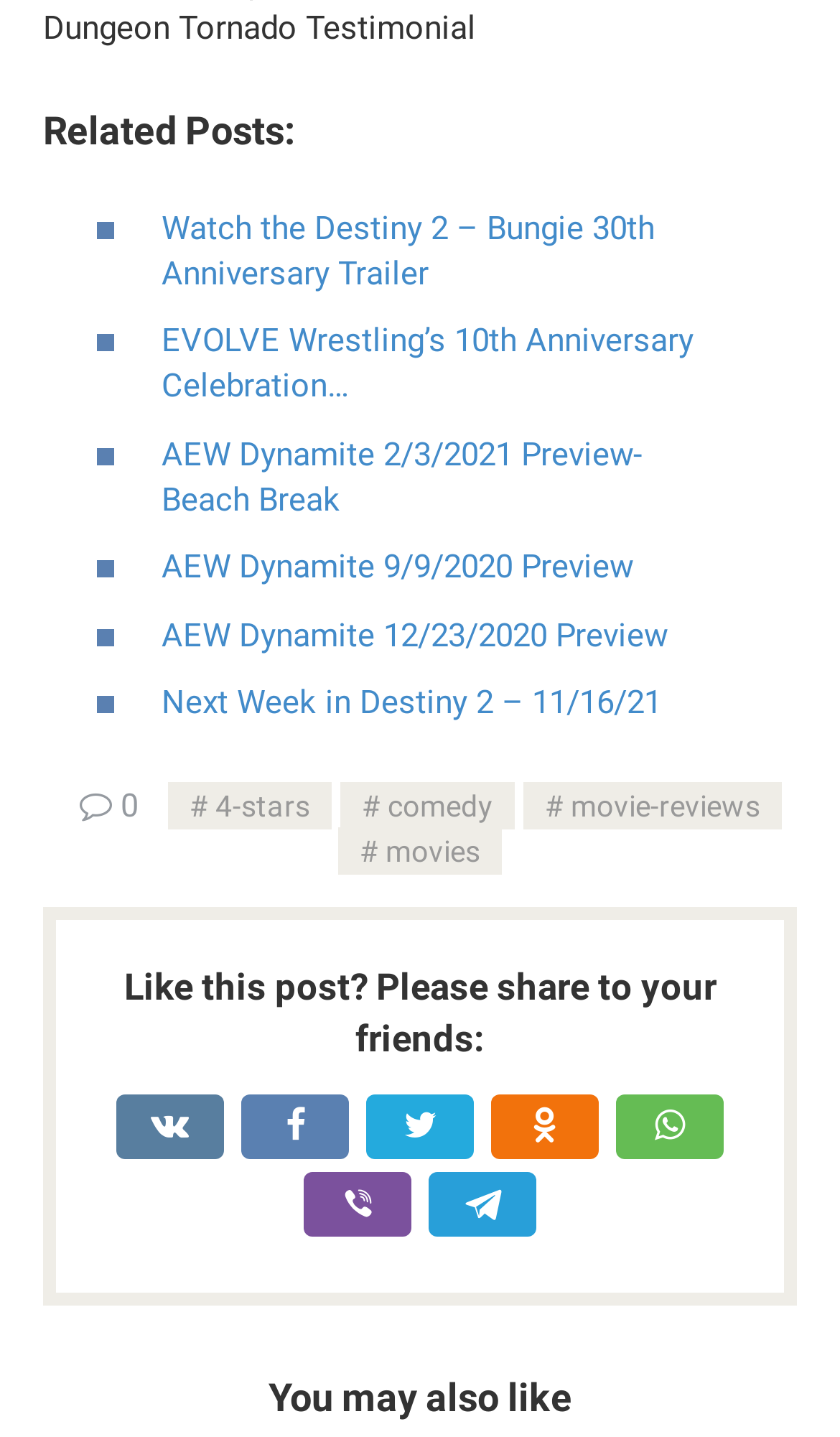Locate the bounding box coordinates of the area that needs to be clicked to fulfill the following instruction: "Share the post to friends". The coordinates should be in the format of four float numbers between 0 and 1, namely [left, top, right, bottom].

[0.147, 0.672, 0.853, 0.738]